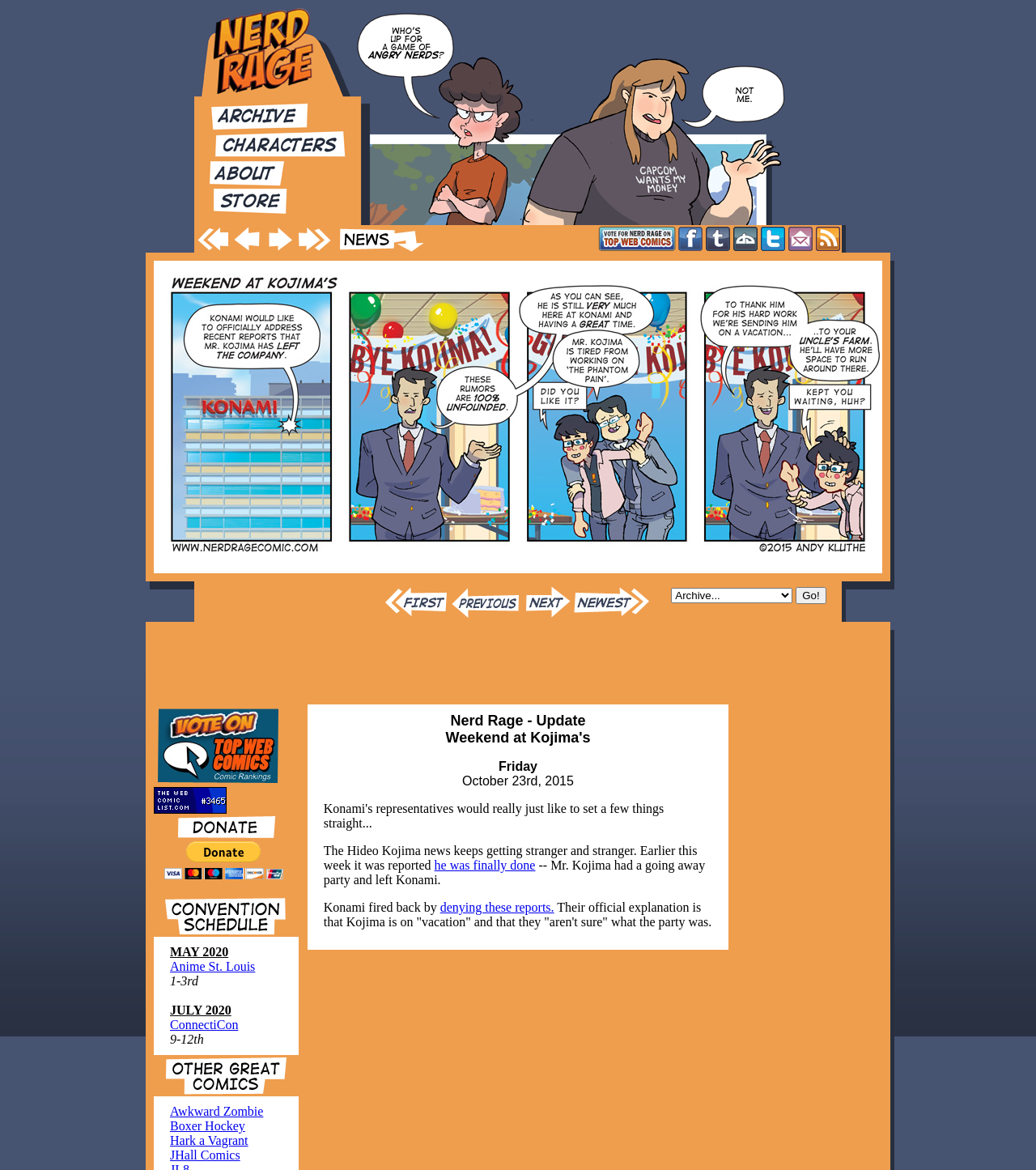Provide your answer in a single word or phrase: 
How many images are there in the middle section?

6